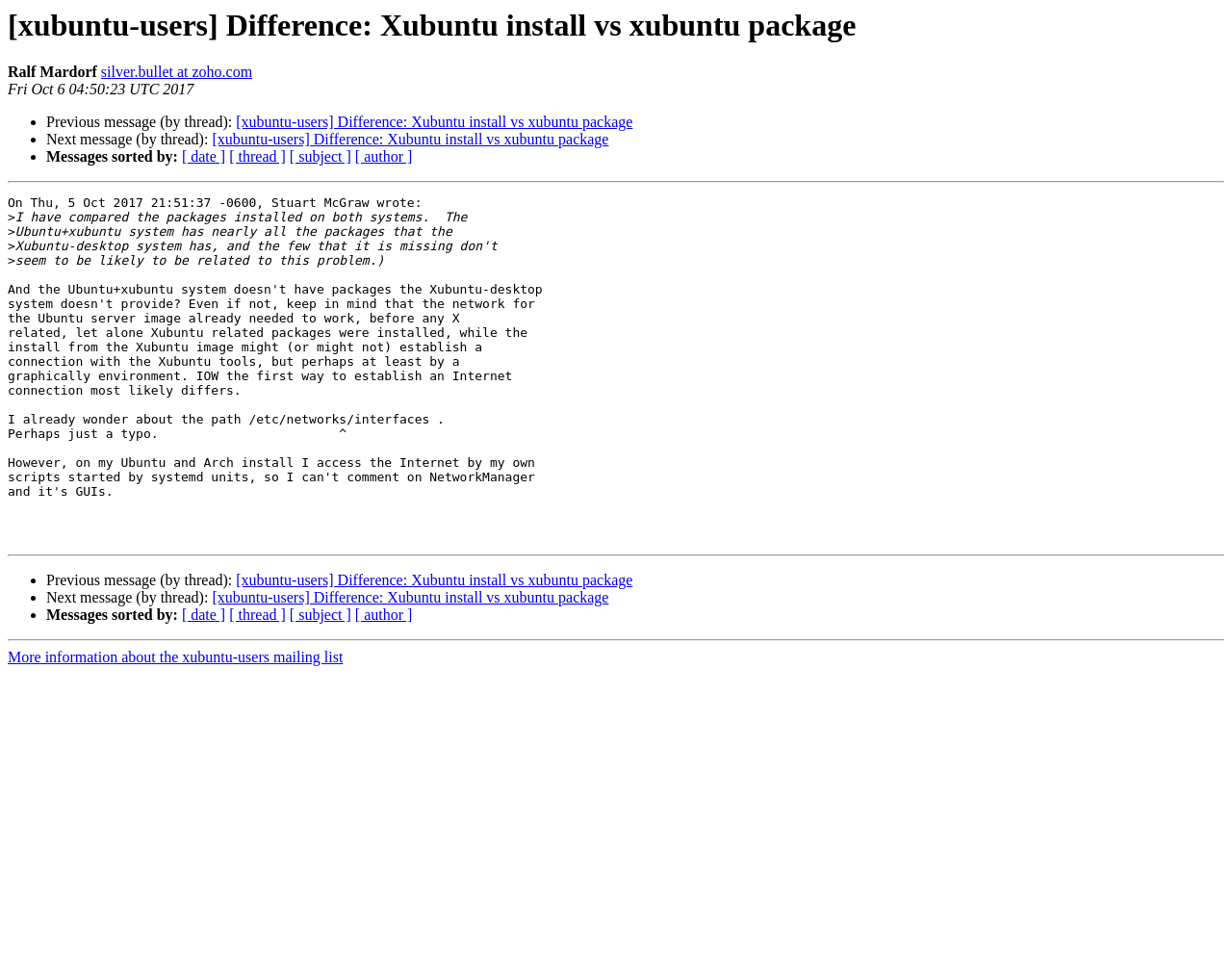Can you pinpoint the bounding box coordinates for the clickable element required for this instruction: "View more information about the xubuntu-users mailing list"? The coordinates should be four float numbers between 0 and 1, i.e., [left, top, right, bottom].

[0.006, 0.664, 0.278, 0.681]